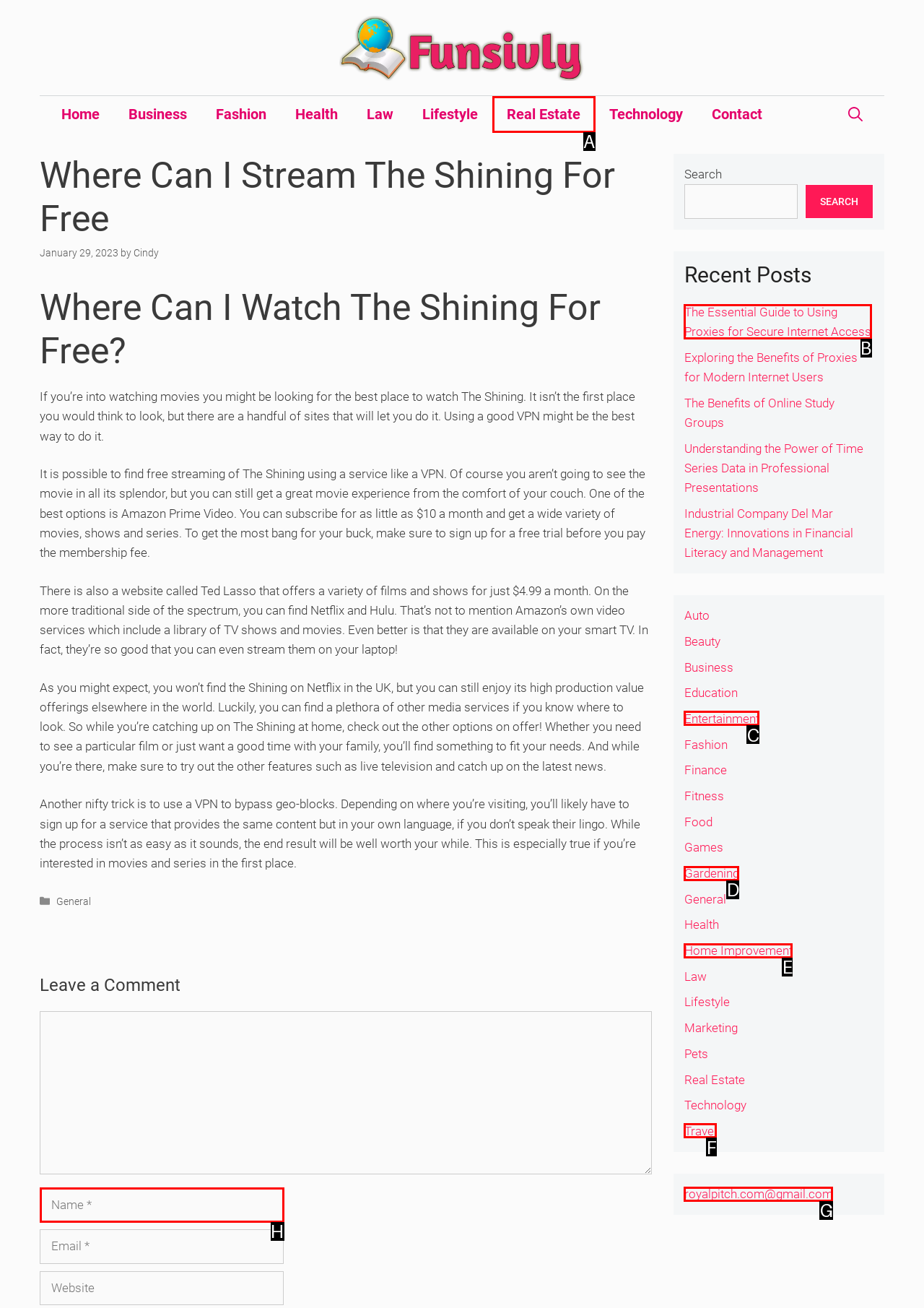Identify the correct UI element to click for the following task: visit Food Information Choose the option's letter based on the given choices.

None